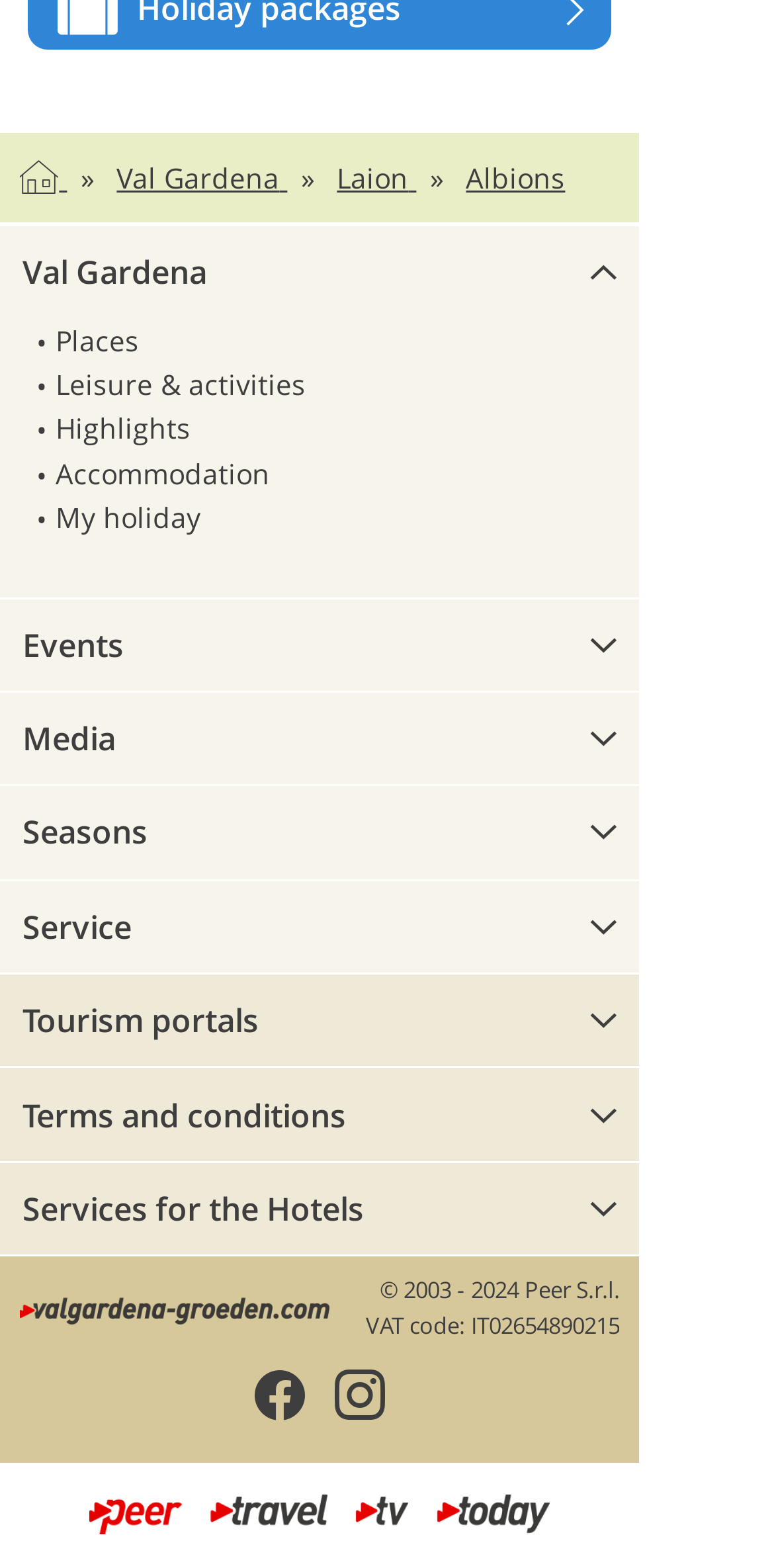Please specify the bounding box coordinates of the clickable region necessary for completing the following instruction: "Go to Peer Toolbox". The coordinates must consist of four float numbers between 0 and 1, i.e., [left, top, right, bottom].

[0.072, 0.8, 0.826, 0.829]